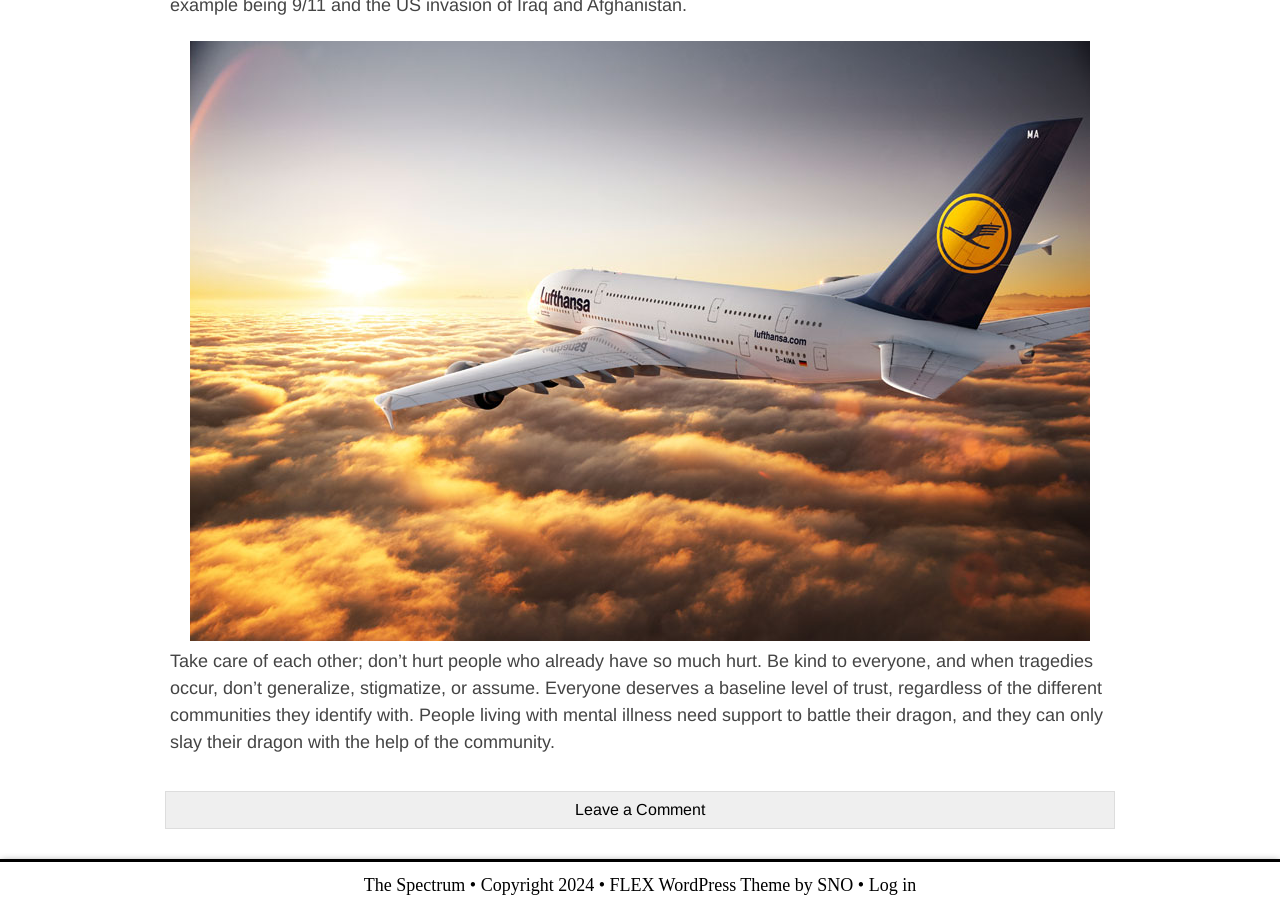What is the purpose of the 'Leave a Comment' text?
Using the image, give a concise answer in the form of a single word or short phrase.

To encourage user interaction